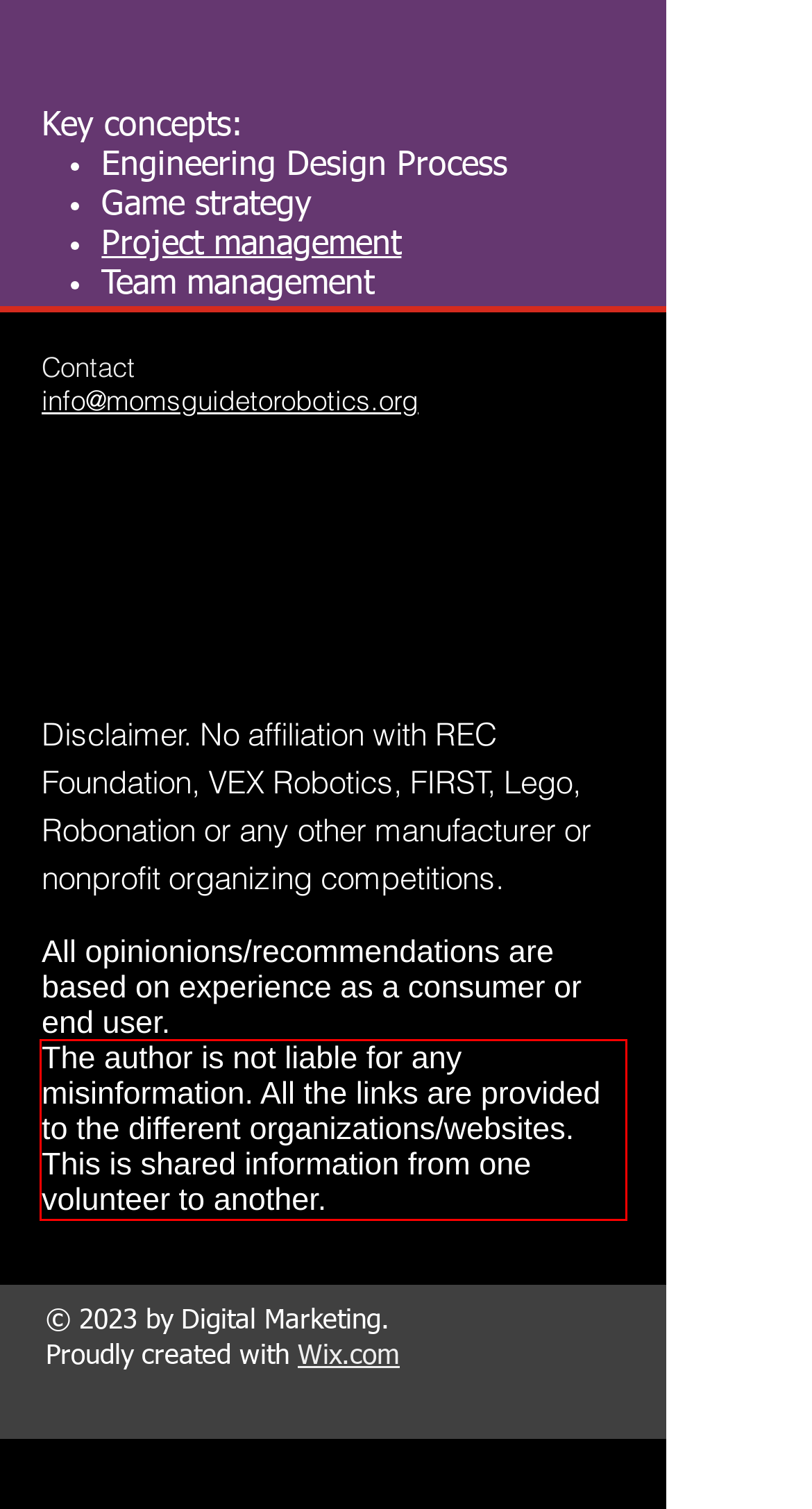Within the provided webpage screenshot, find the red rectangle bounding box and perform OCR to obtain the text content.

The author is not liable for any misinformation. All the links are provided to the different organizations/websites. This is shared information from one volunteer to another.